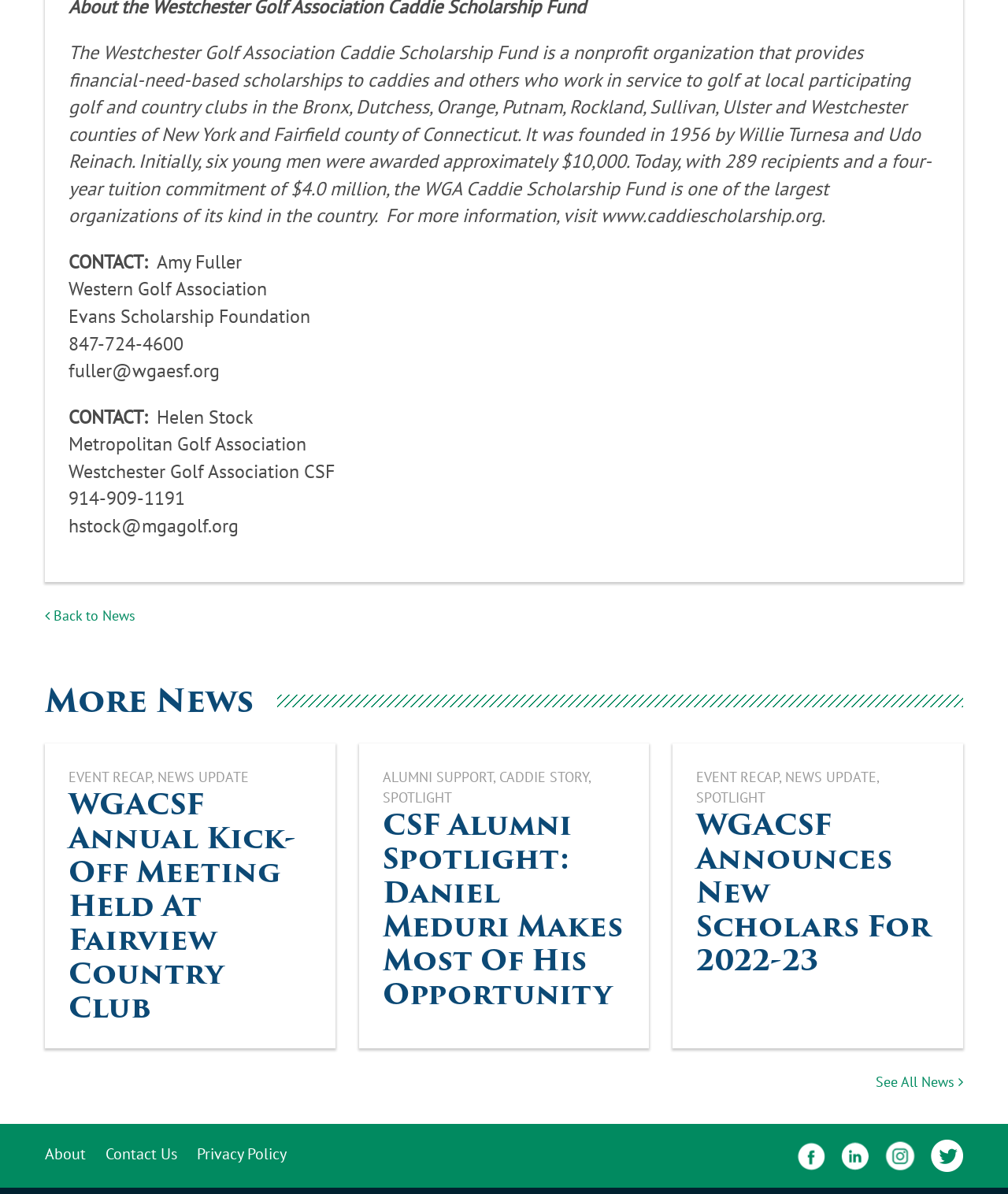Kindly determine the bounding box coordinates for the clickable area to achieve the given instruction: "Check More News".

[0.044, 0.564, 0.275, 0.61]